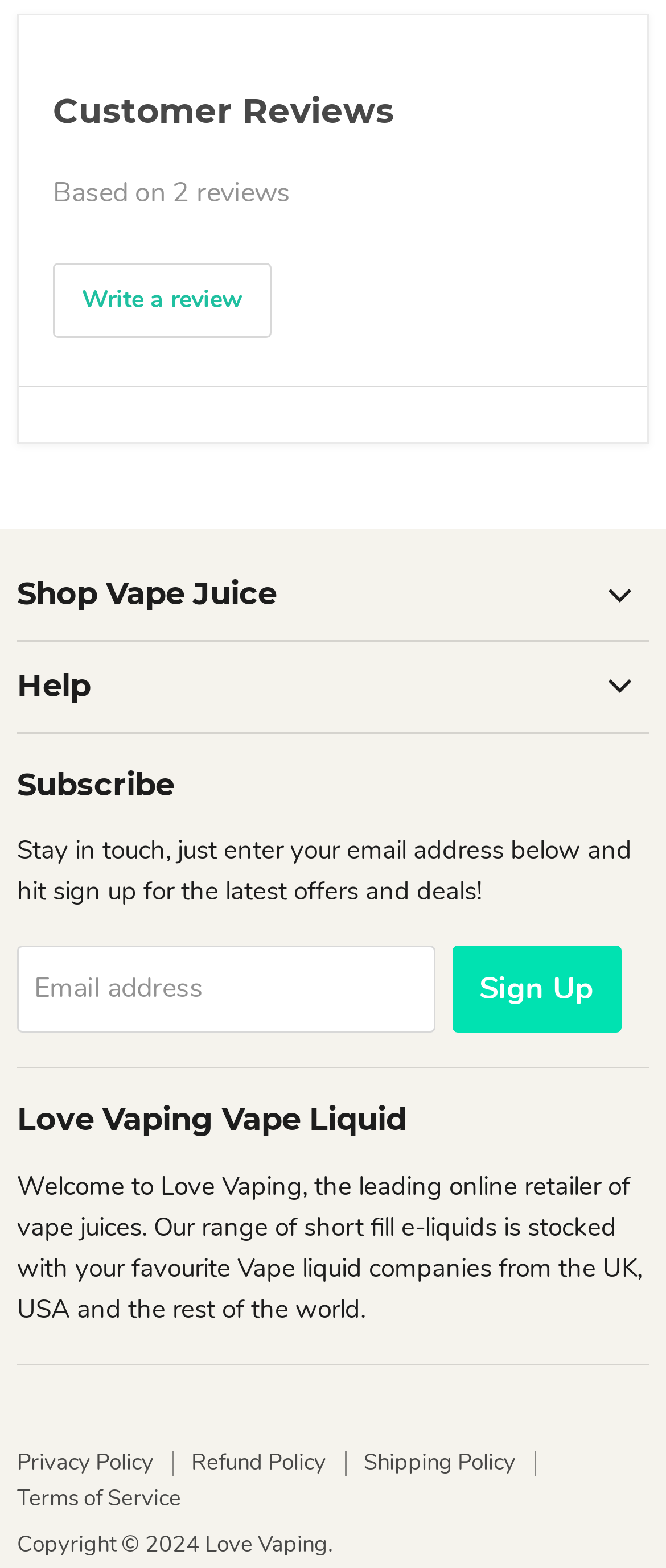Locate the bounding box of the UI element based on this description: "Facebook". Provide four float numbers between 0 and 1 as [left, top, right, bottom].

None